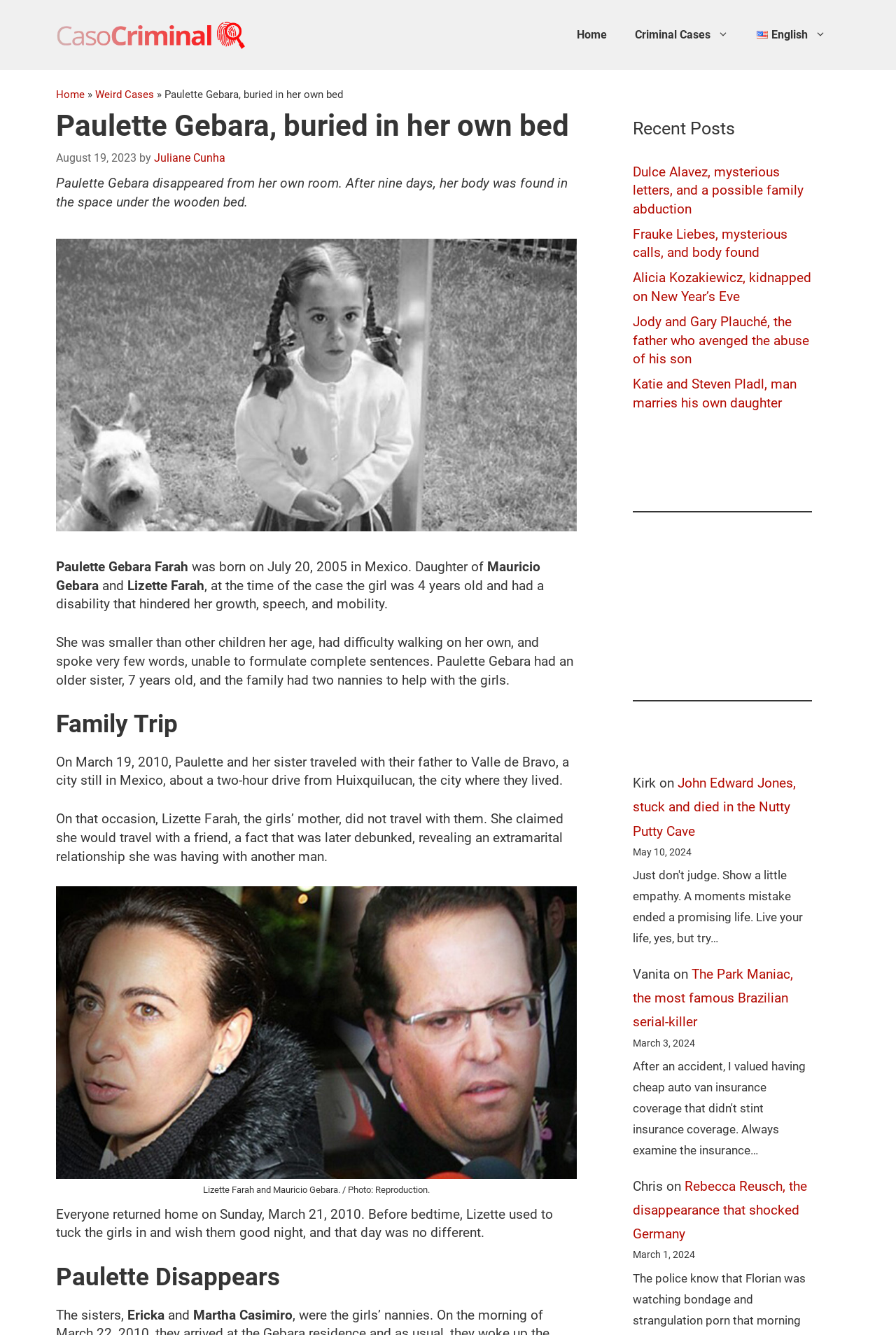Please extract the primary headline from the webpage.

Paulette Gebara, buried in her own bed